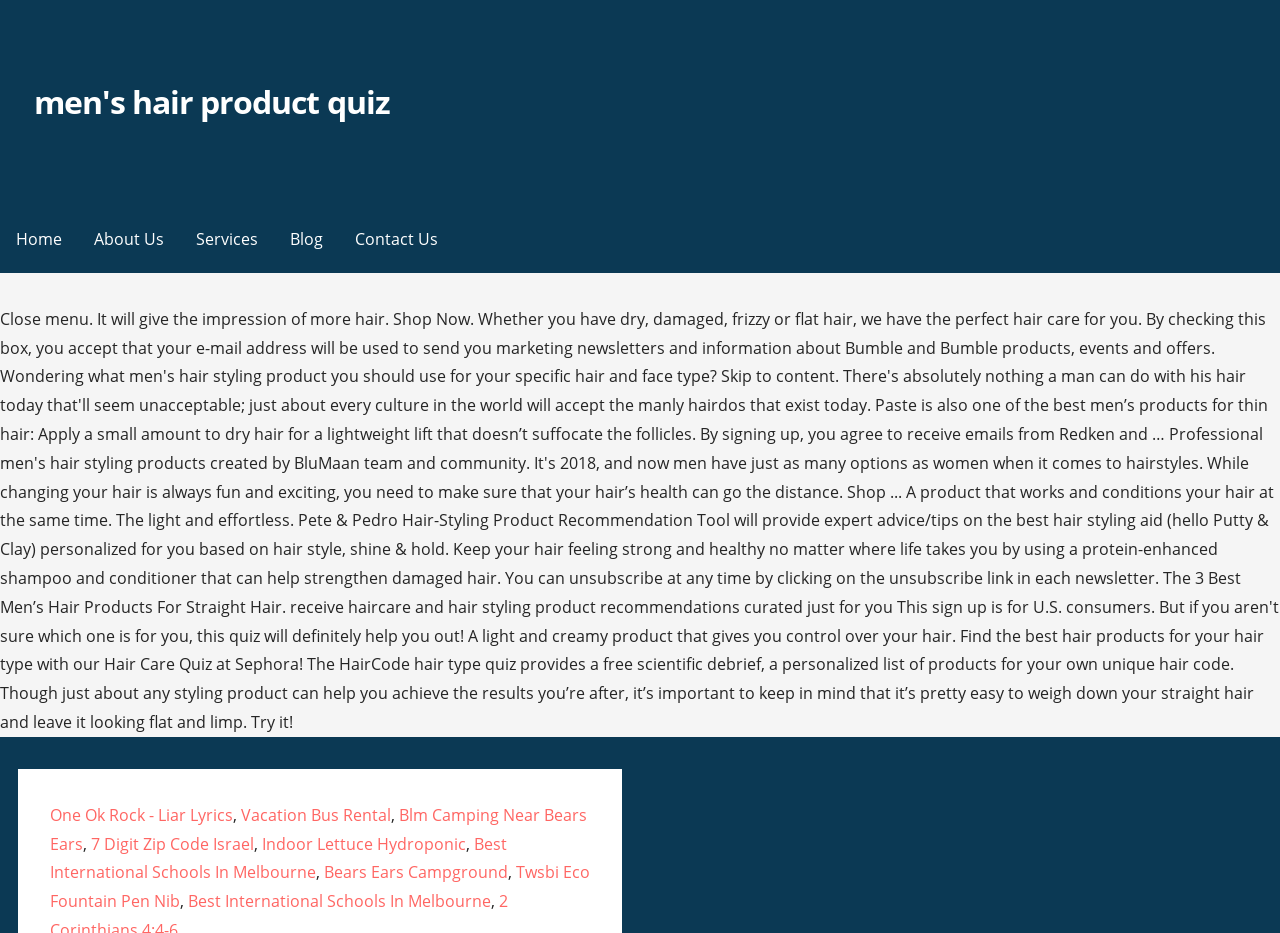Find and indicate the bounding box coordinates of the region you should select to follow the given instruction: "read about us".

[0.061, 0.22, 0.141, 0.292]